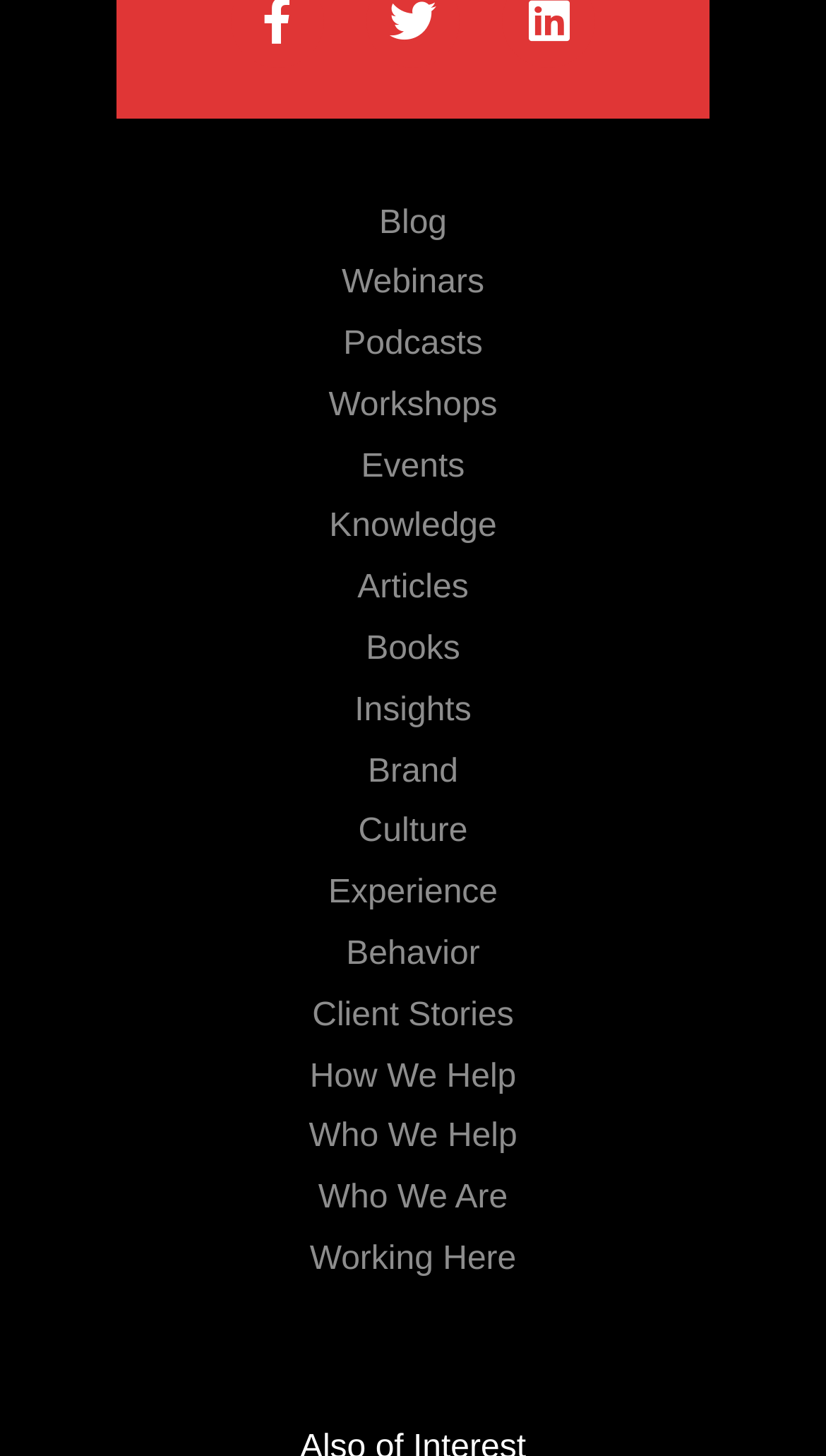Using the details in the image, give a detailed response to the question below:
What is the topic of the link located at the bottom-left corner of the page?

By analyzing the bounding box coordinates, I found that the link 'Books' is located at the bottom-left corner of the page with a bounding box of [0.05, 0.426, 0.95, 0.468].